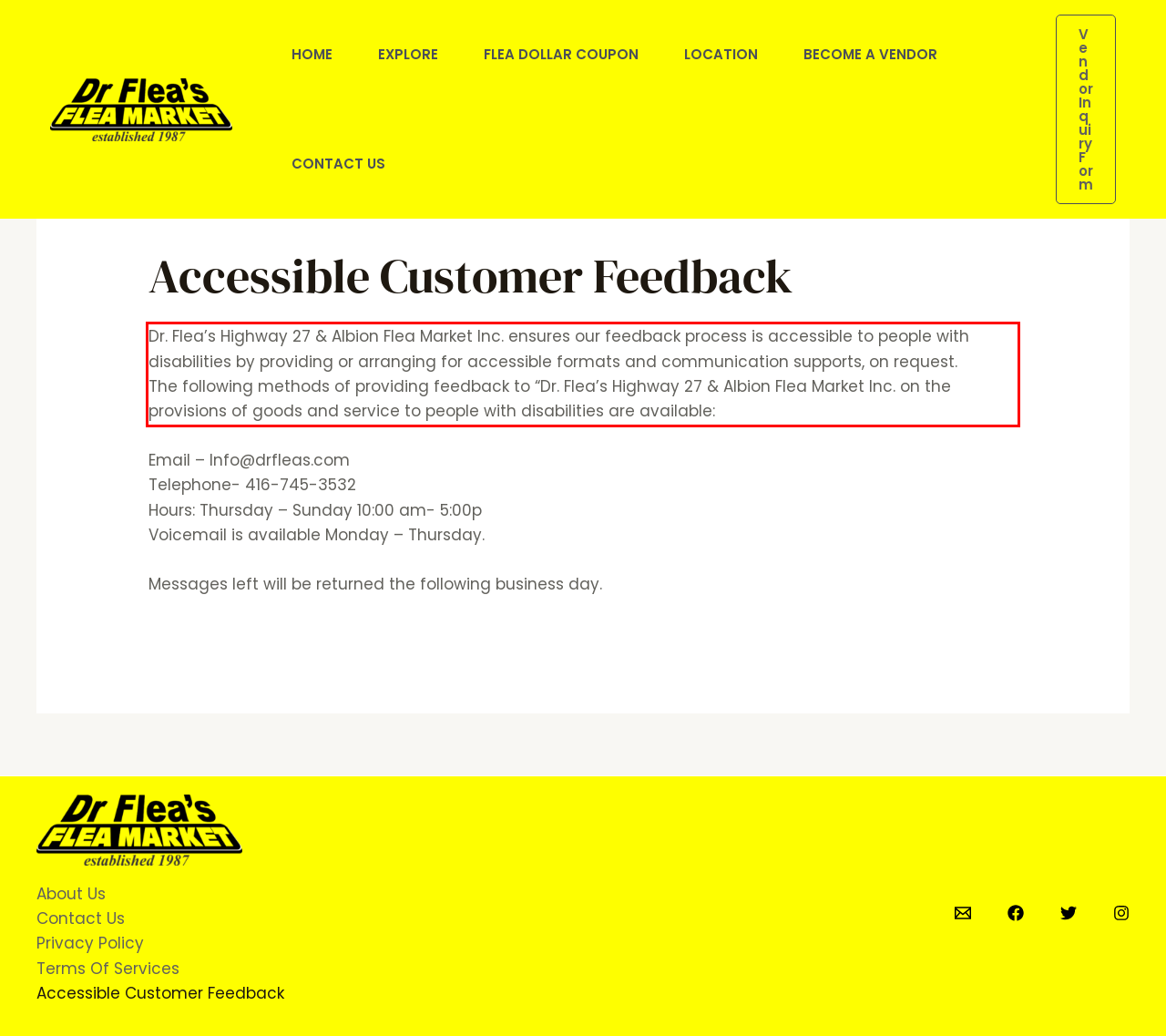Please identify and extract the text from the UI element that is surrounded by a red bounding box in the provided webpage screenshot.

Dr. Flea’s Highway 27 & Albion Flea Market Inc. ensures our feedback process is accessible to people with disabilities by providing or arranging for accessible formats and communication supports, on request. The following methods of providing feedback to “Dr. Flea’s Highway 27 & Albion Flea Market Inc. on the provisions of goods and service to people with disabilities are available: